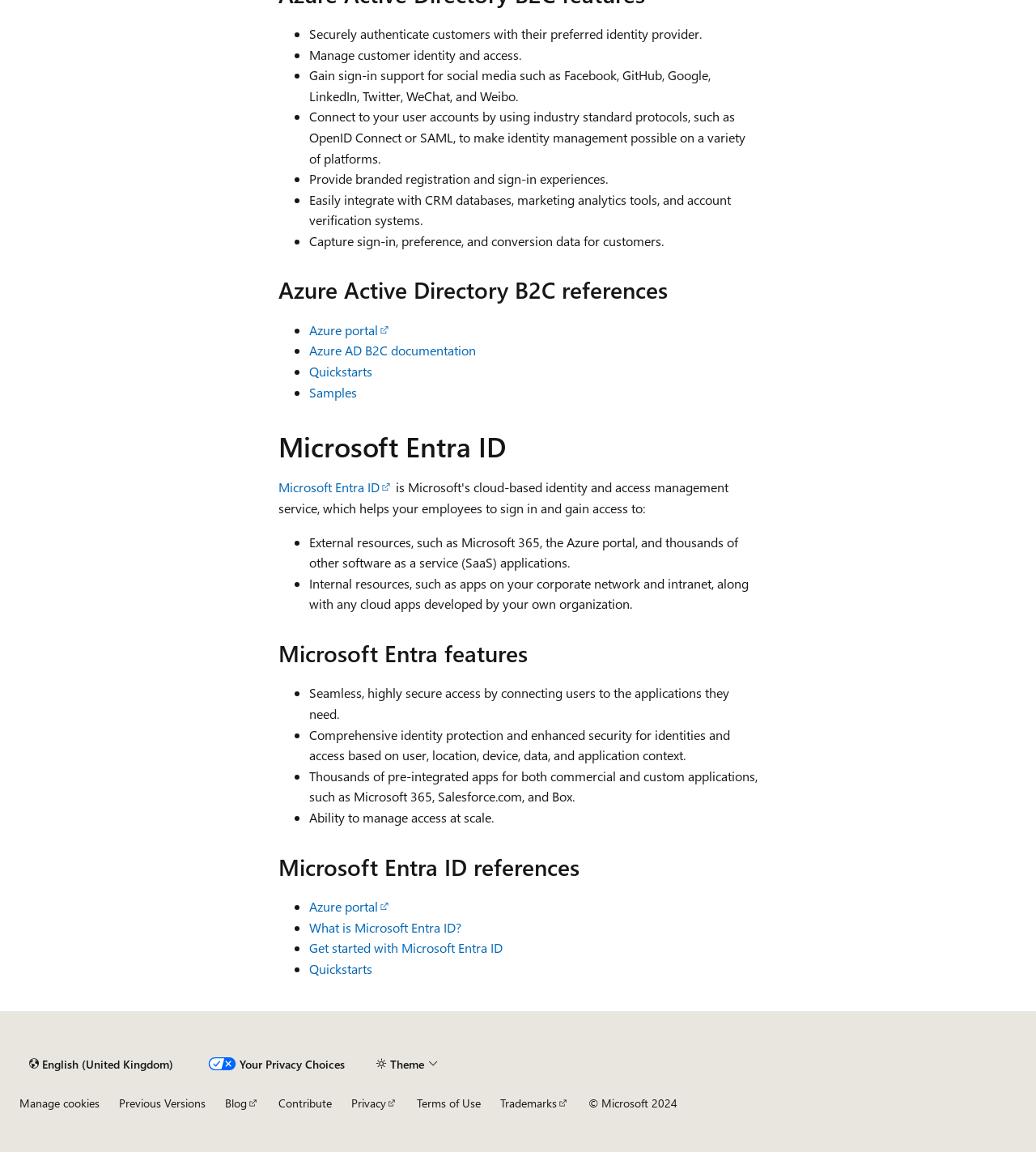Provide the bounding box coordinates of the UI element this sentence describes: "Azure portal".

[0.298, 0.779, 0.377, 0.794]